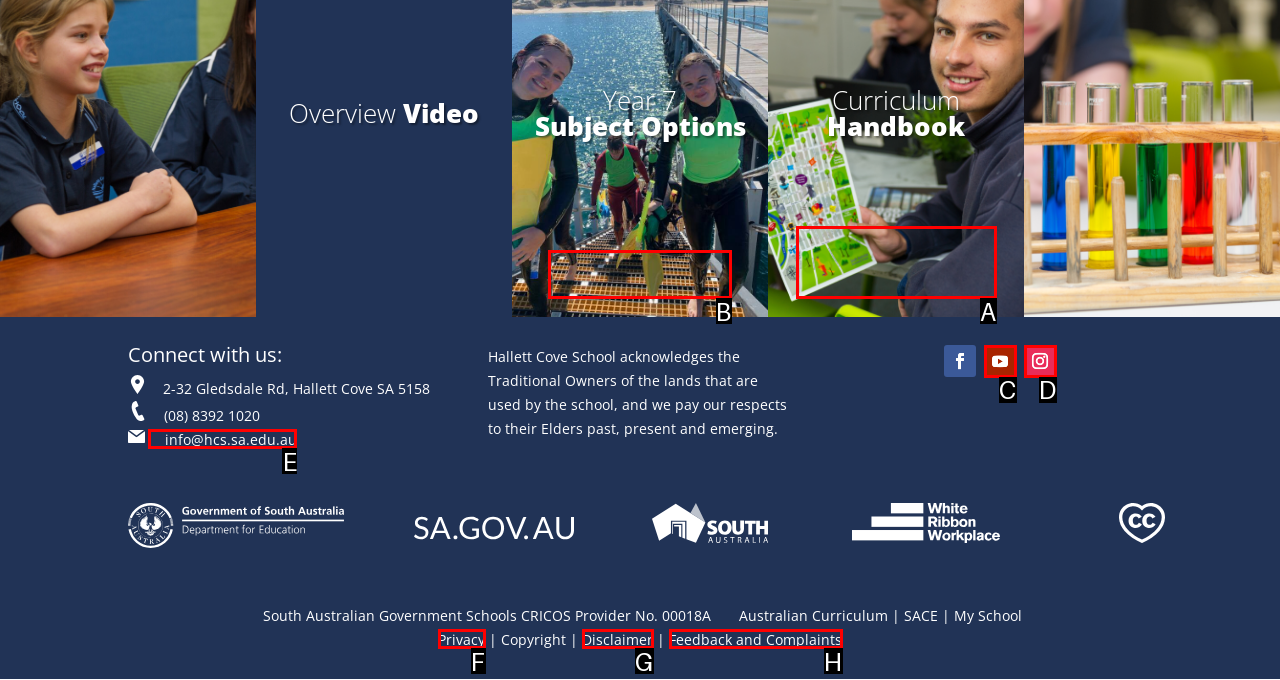Choose the UI element you need to click to carry out the task: Send an email to the school.
Respond with the corresponding option's letter.

E